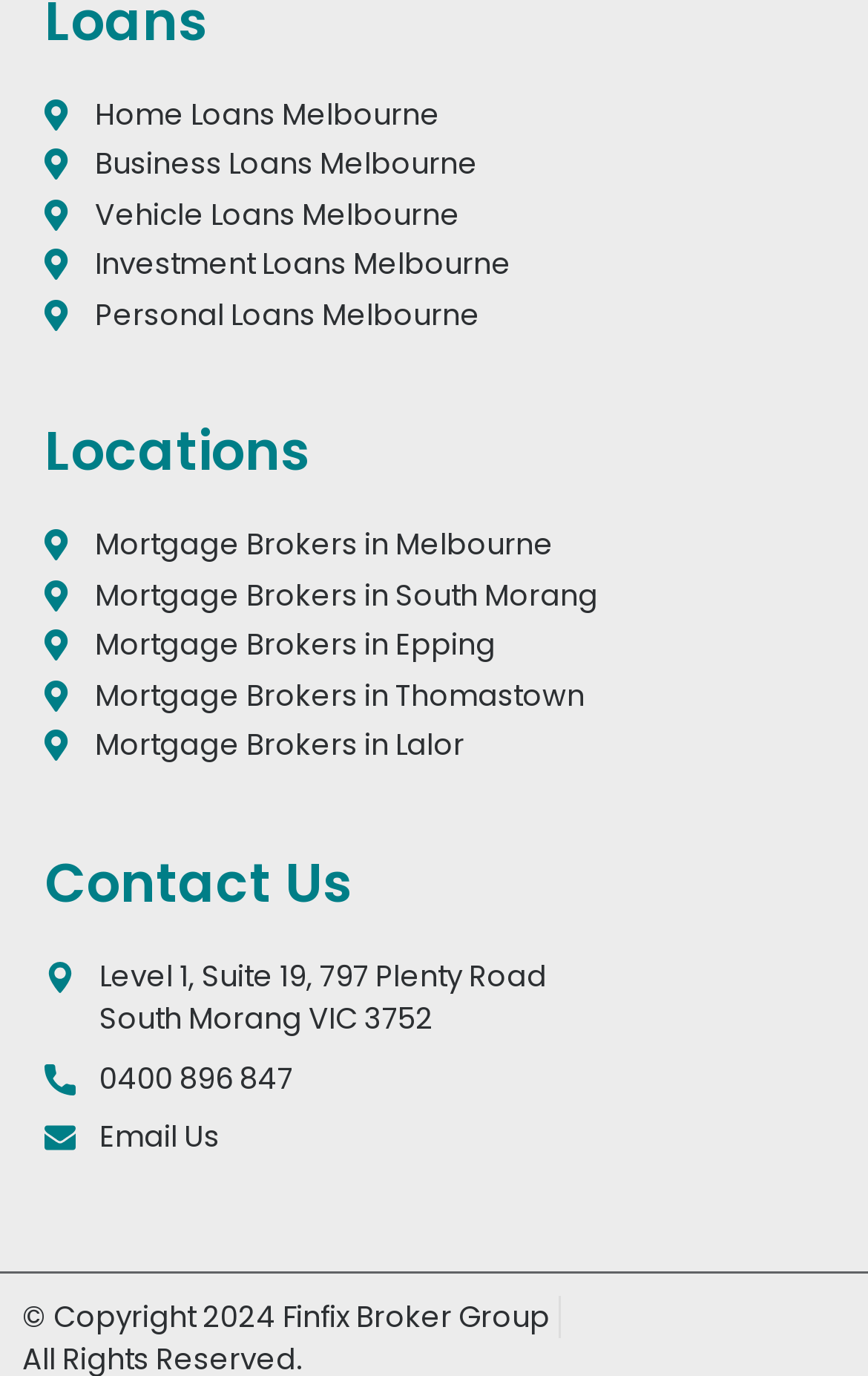Find the bounding box coordinates of the clickable element required to execute the following instruction: "View Home Loans Melbourne". Provide the coordinates as four float numbers between 0 and 1, i.e., [left, top, right, bottom].

[0.051, 0.068, 0.949, 0.099]